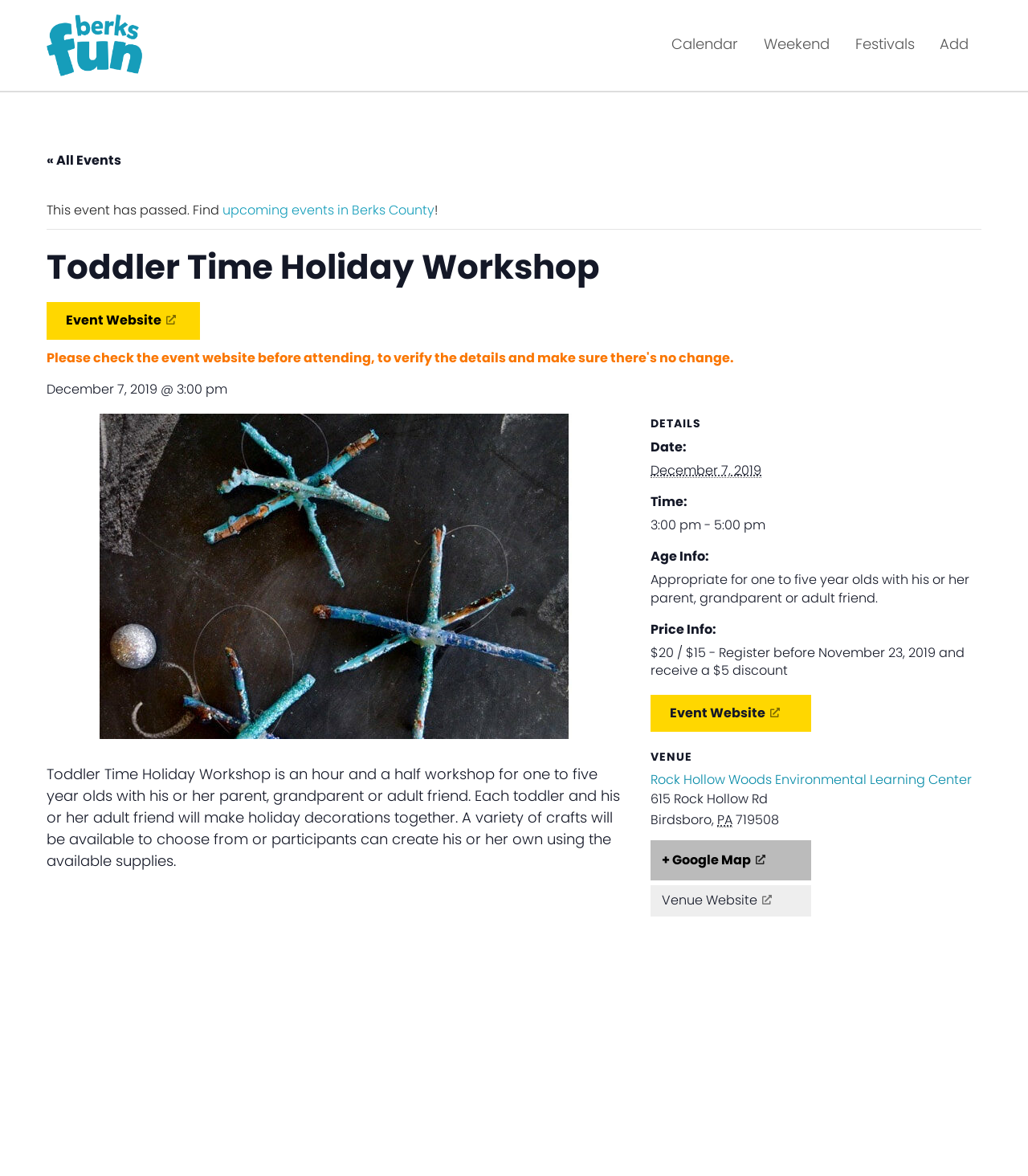What is the event name?
Please provide an in-depth and detailed response to the question.

I found the event name by looking at the heading element with the text 'Toddler Time Holiday Workshop' which is located at the top of the webpage.